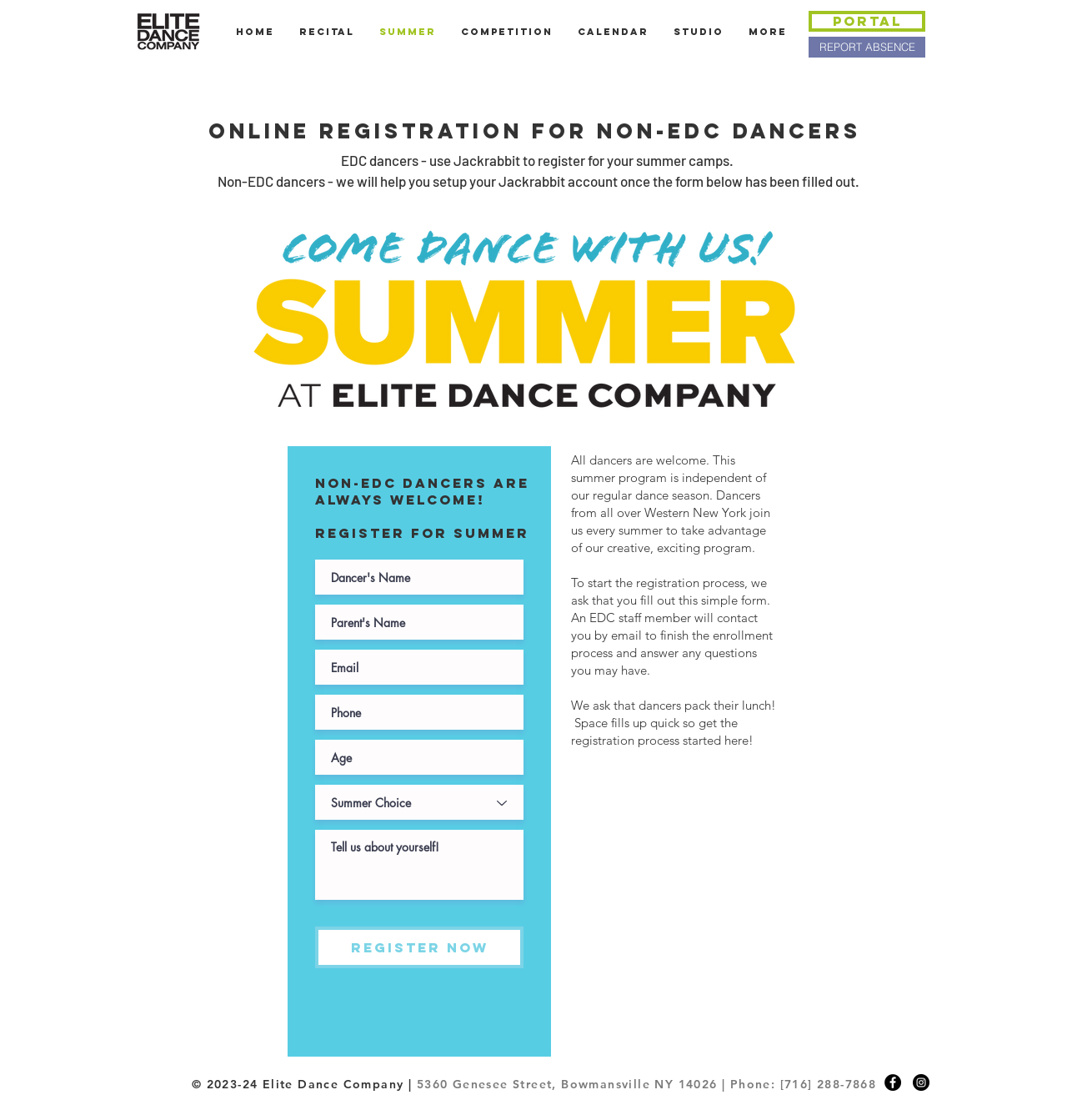Locate the bounding box coordinates of the area where you should click to accomplish the instruction: "Click the 'Home' link".

[0.209, 0.01, 0.269, 0.047]